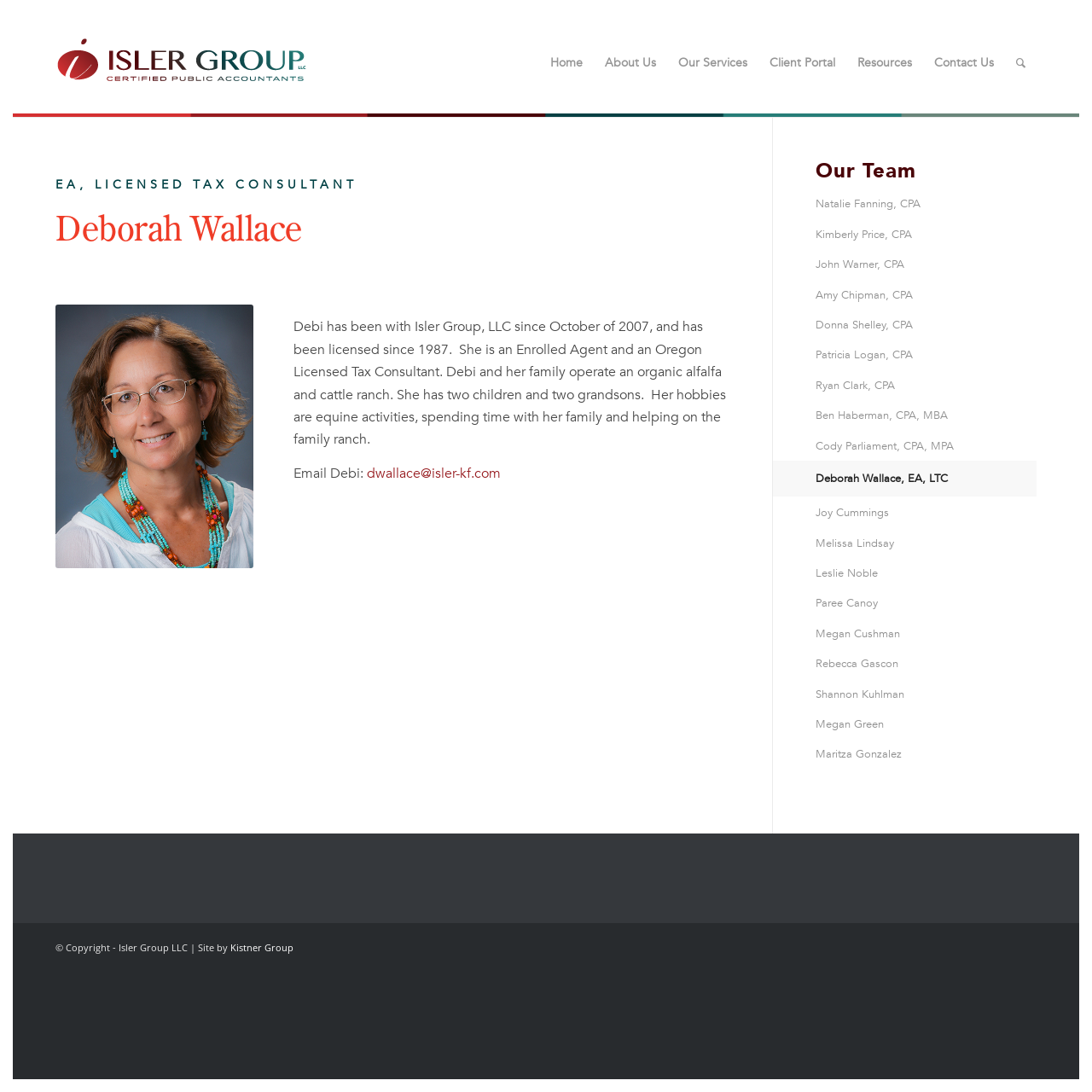How many team members are listed on the webpage?
Please give a detailed and thorough answer to the question, covering all relevant points.

The webpage lists 19 team members under the 'Our Team' section, which is a complementary element with ID 31. The team members are listed as links with IDs ranging from 176 to 194.